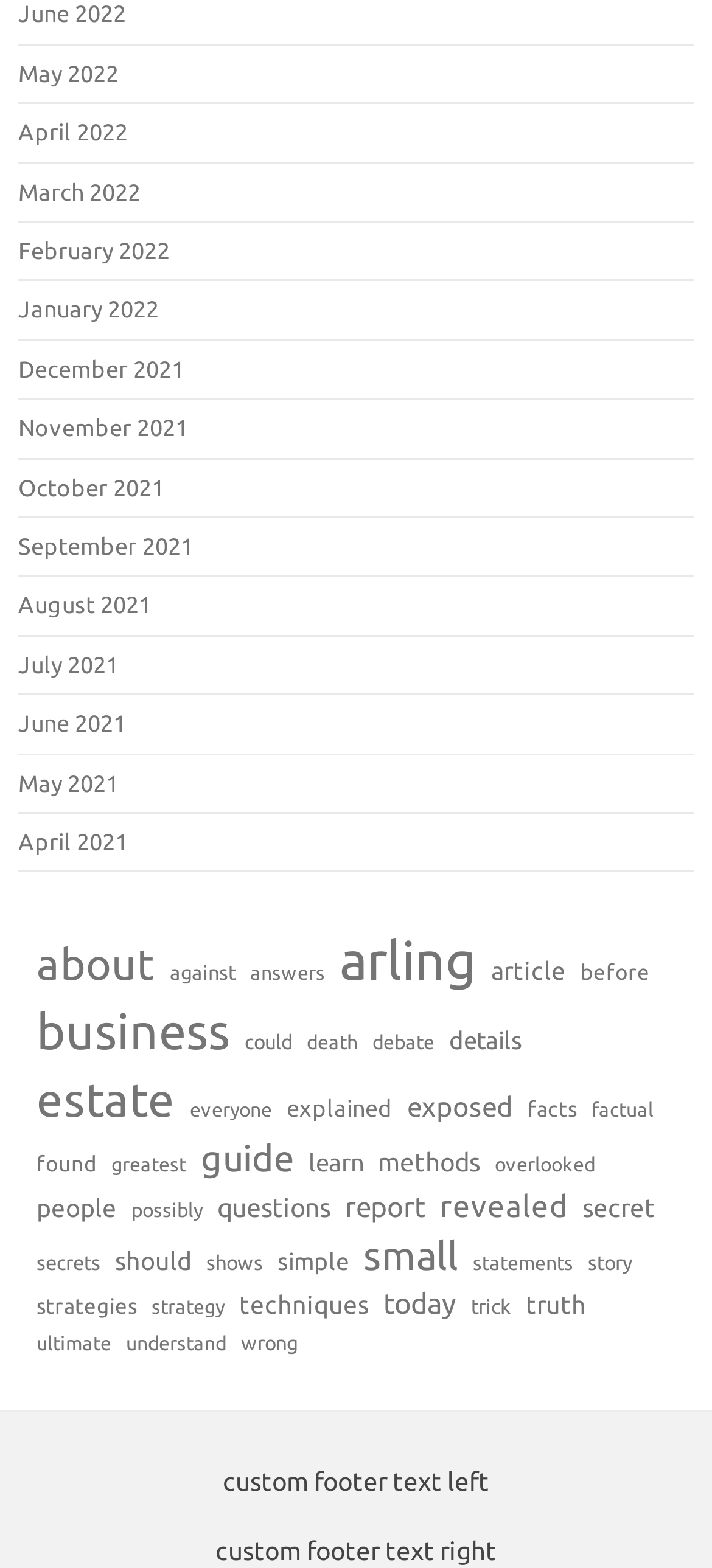Provide the bounding box coordinates for the area that should be clicked to complete the instruction: "click on June 2022".

[0.026, 0.001, 0.177, 0.017]